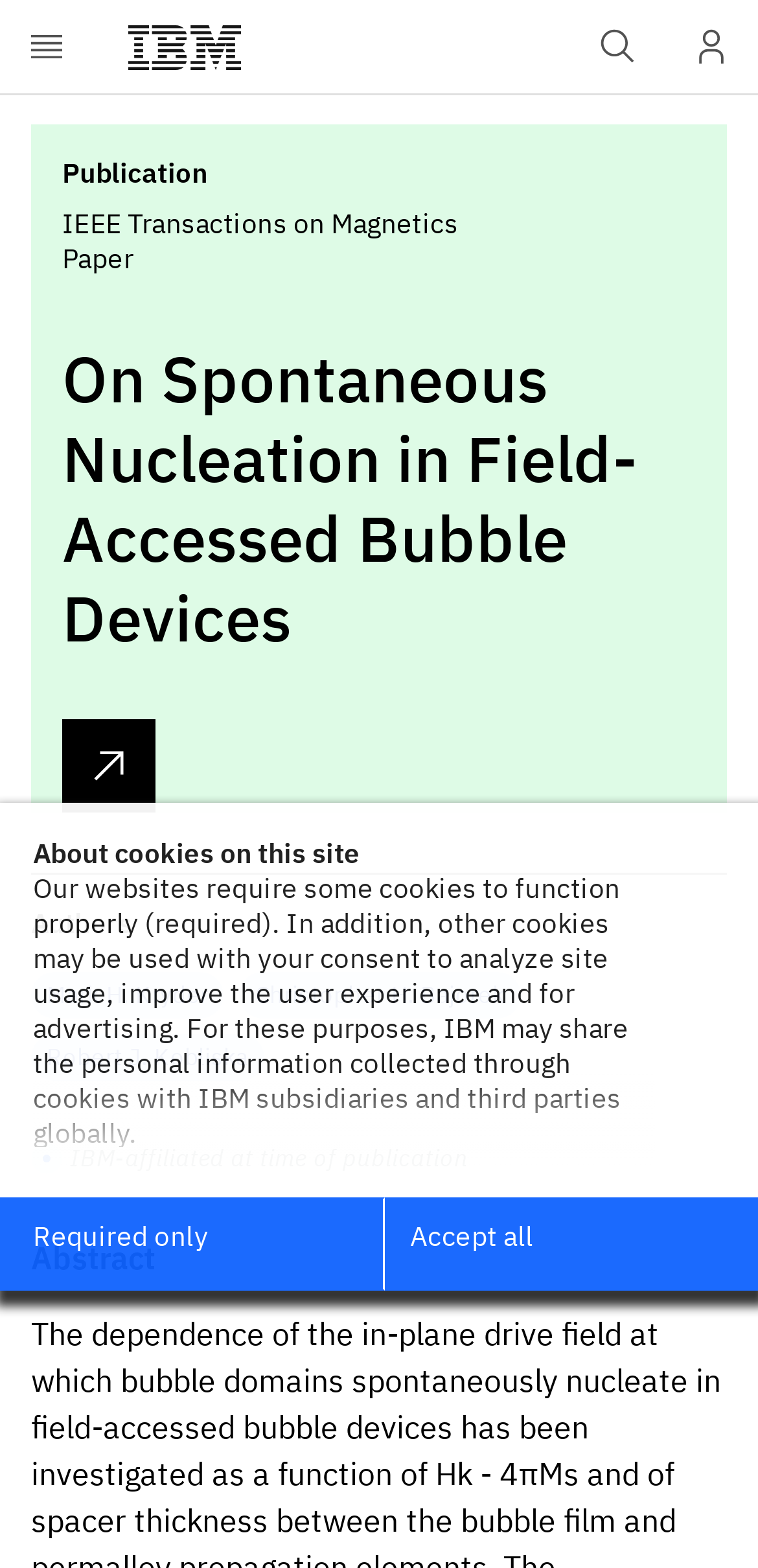Please specify the coordinates of the bounding box for the element that should be clicked to carry out this instruction: "Visit Radegast Hotel Beijing Bohao". The coordinates must be four float numbers between 0 and 1, formatted as [left, top, right, bottom].

None